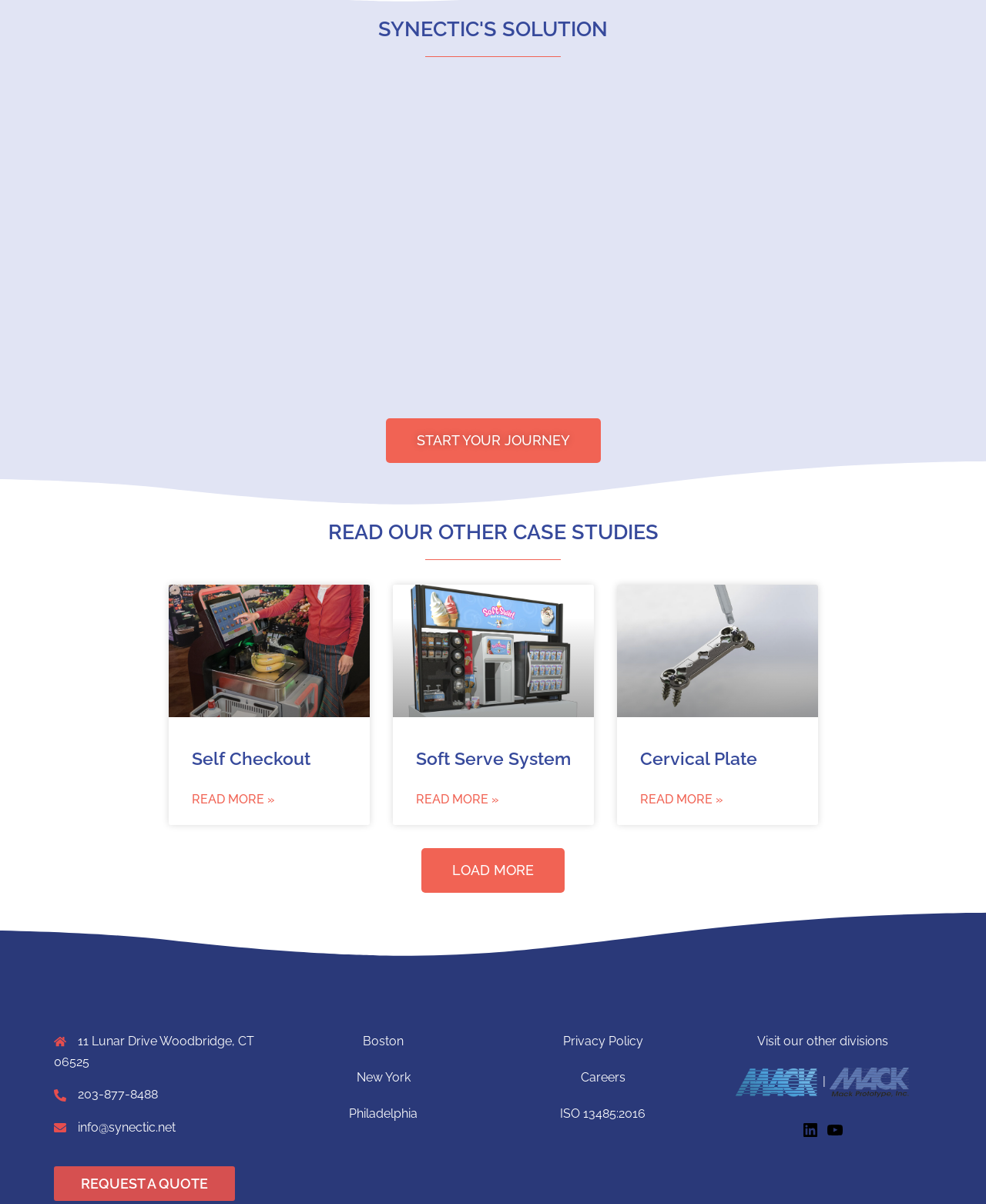What is the phone number of the company?
Please provide a comprehensive answer based on the information in the image.

The phone number of the company is mentioned at the bottom of the webpage, in the complementary section, as '203-877-8488'.